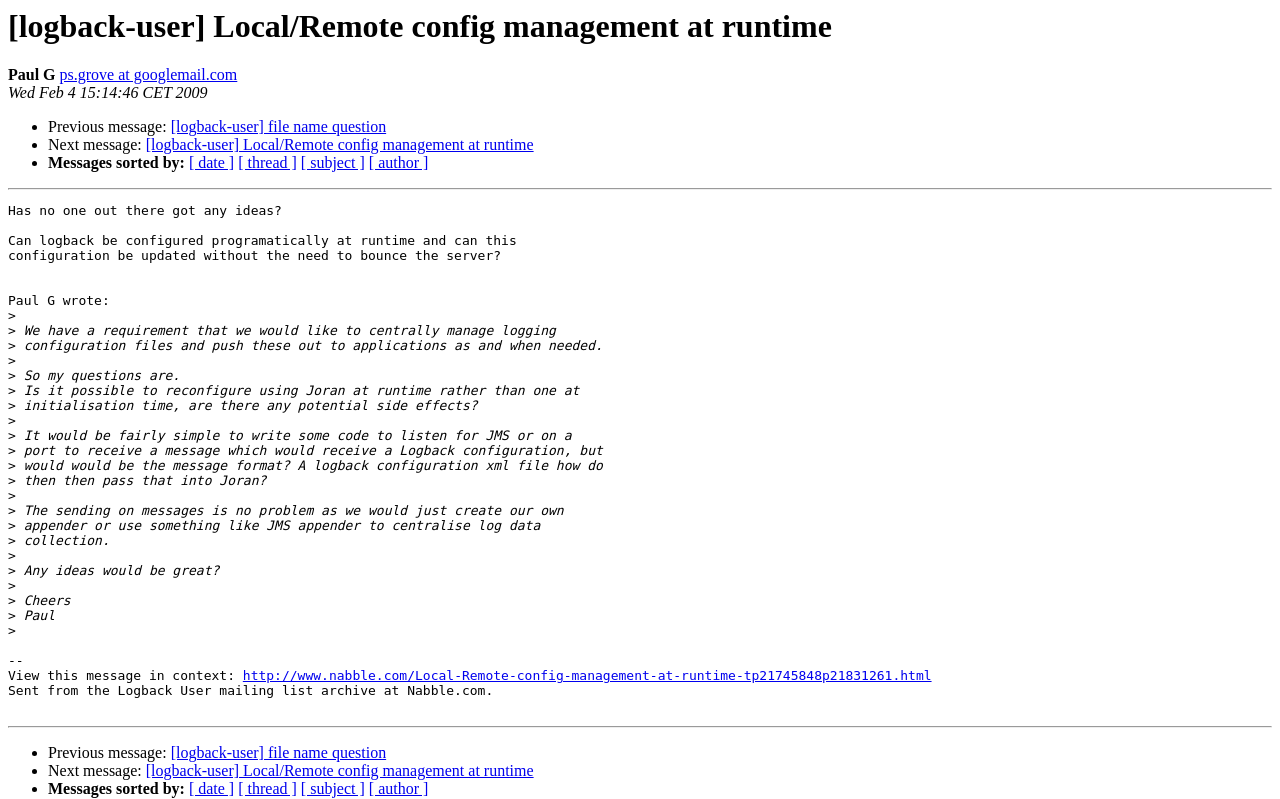What is the date of this message?
Provide a detailed and well-explained answer to the question.

The date of this message is Wed Feb 4 15:14:46 CET 2009, which is explicitly stated in the text.